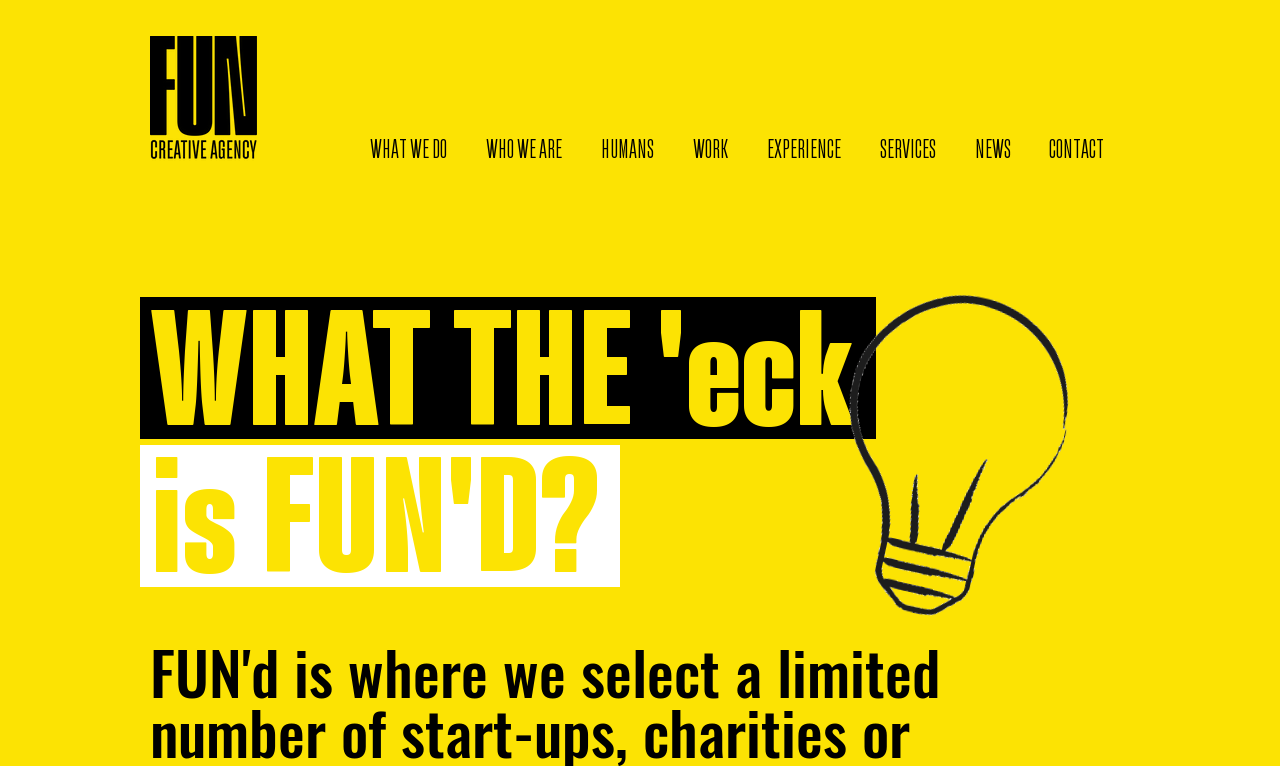Locate the bounding box coordinates of the element I should click to achieve the following instruction: "Contact 'FUN Agency'".

[0.805, 0.158, 0.877, 0.223]